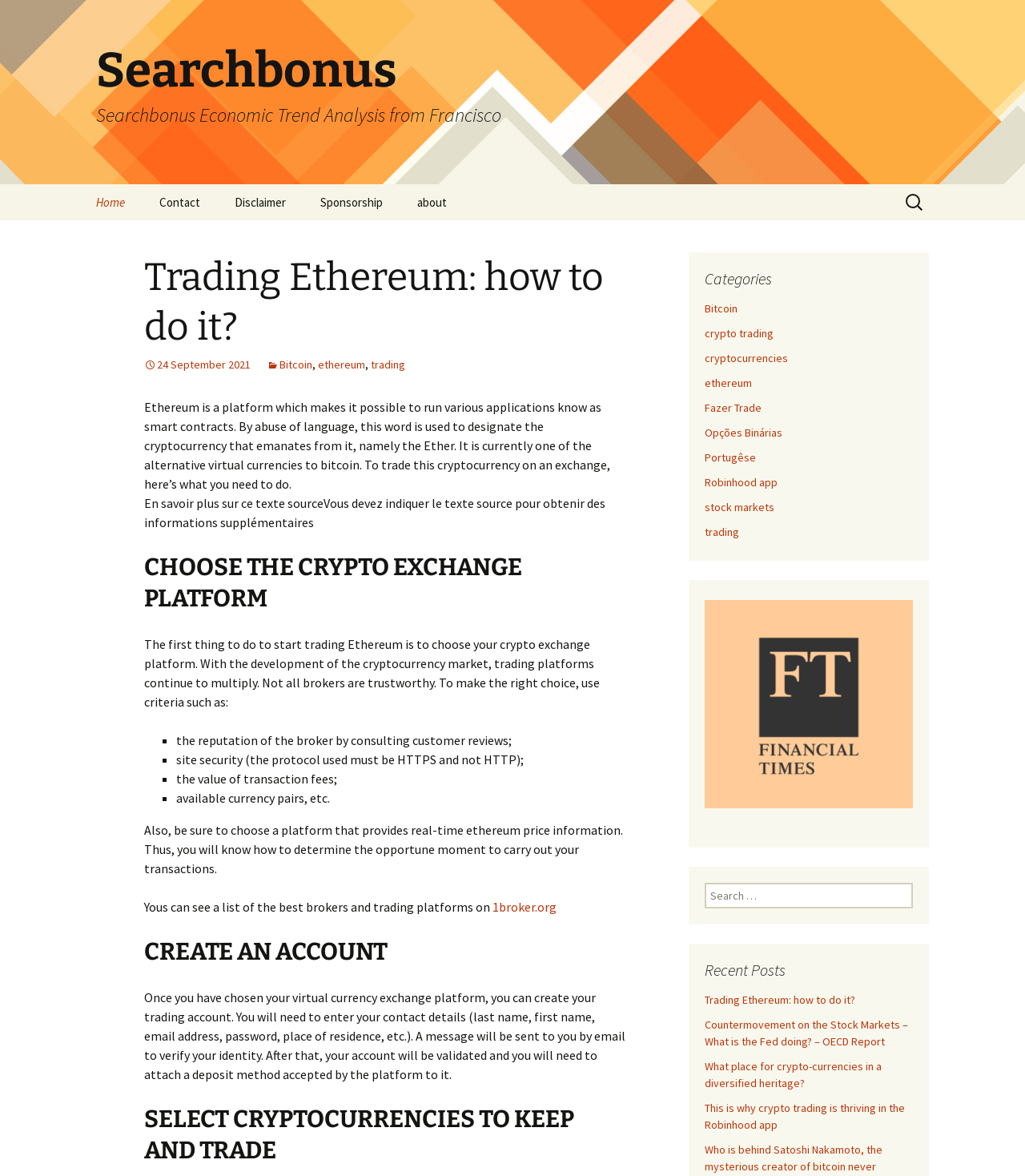Refer to the image and answer the question with as much detail as possible: What is the title of the latest article?

The latest article is listed under the 'Recent Posts' section, and its title is 'Trading Ethereum: how to do it?'. This article is also mentioned at the top of the webpage with a brief summary.